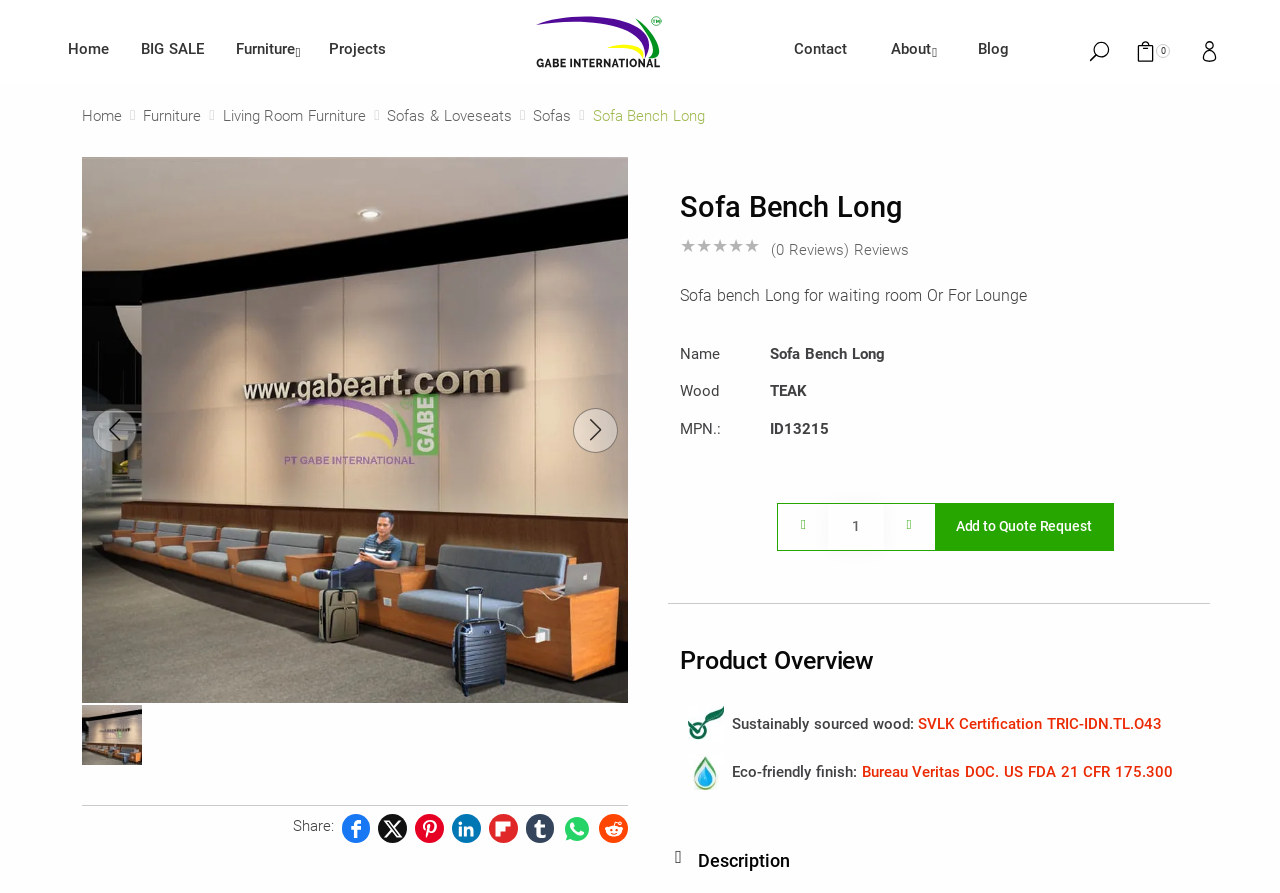Please identify the bounding box coordinates of the area I need to click to accomplish the following instruction: "Click on the 'Gabe International Furniture Manufacturer' link".

[0.418, 0.018, 0.517, 0.076]